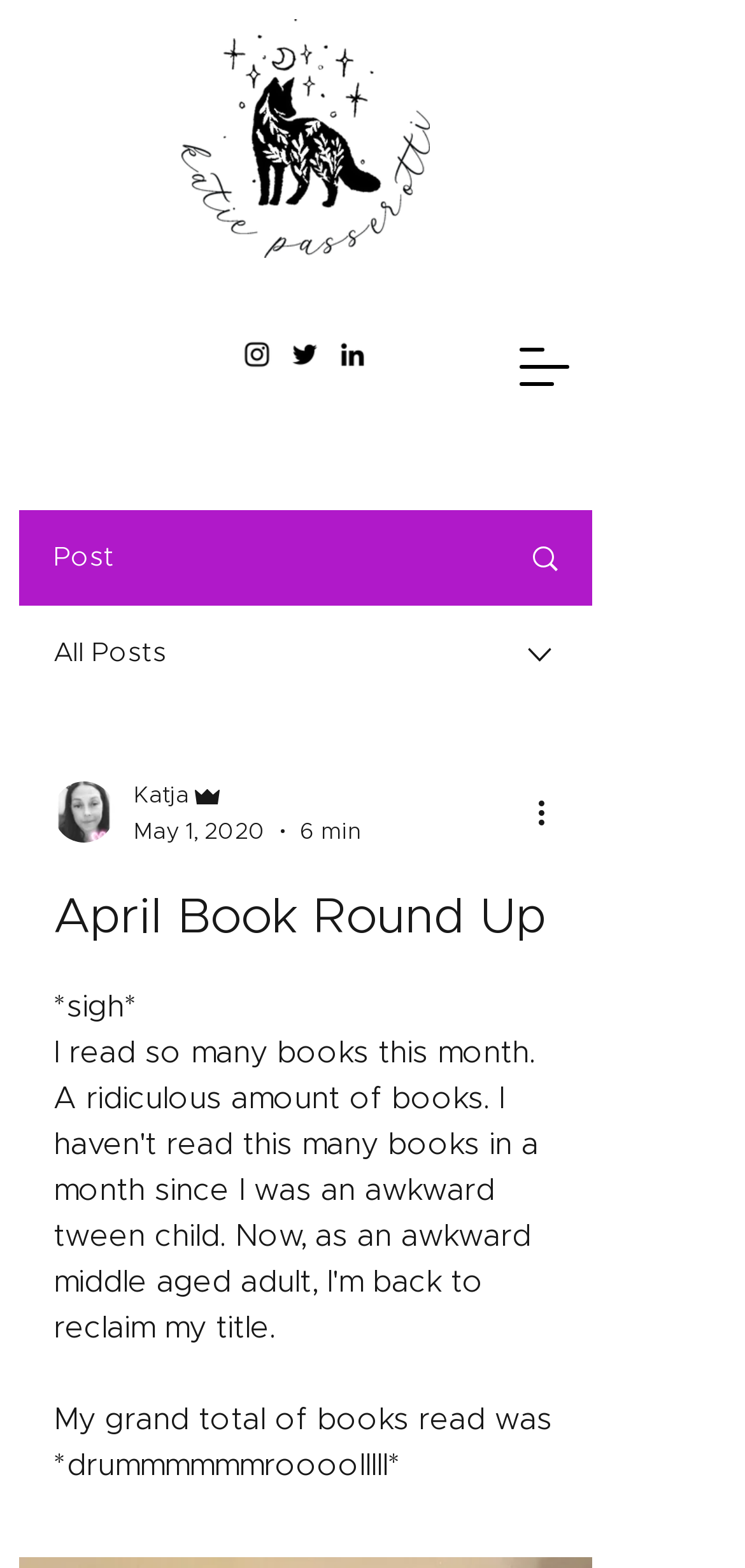Use a single word or phrase to answer this question: 
How many social media links are there?

3